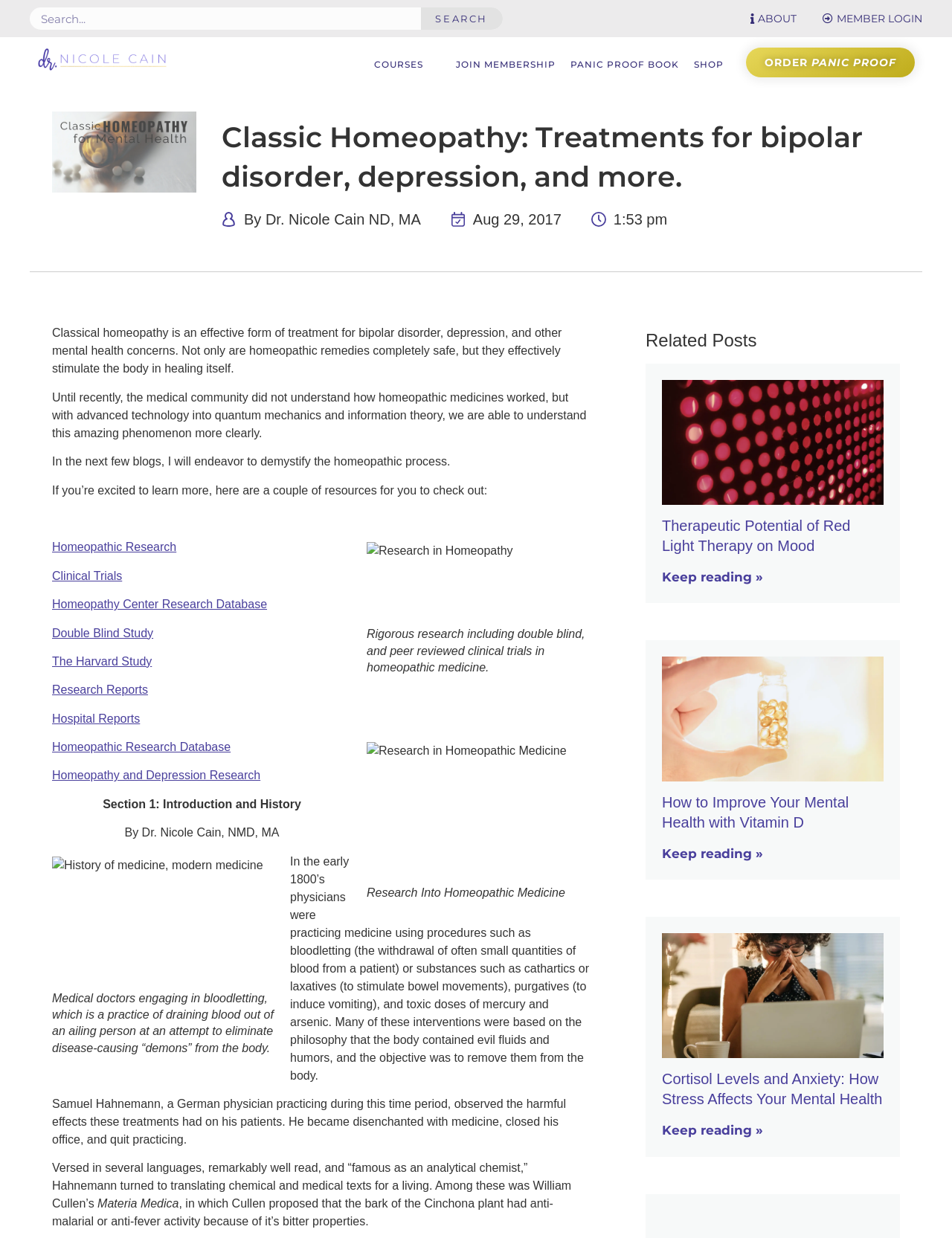What is the title of the section below the image of 'History of medicine, modern medicine'?
Based on the image, give a one-word or short phrase answer.

Section 1: Introduction and History